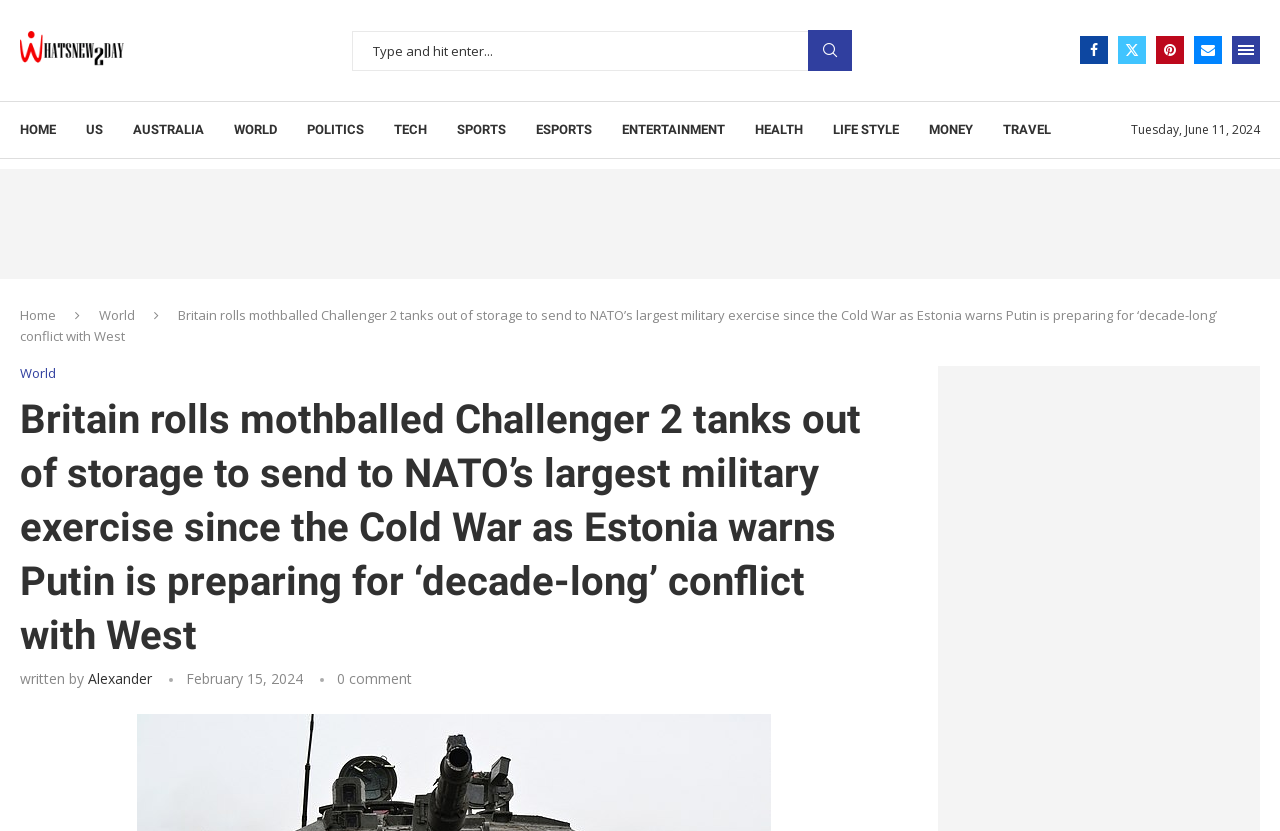Specify the bounding box coordinates of the area to click in order to follow the given instruction: "Check the date of the article."

[0.145, 0.805, 0.237, 0.827]